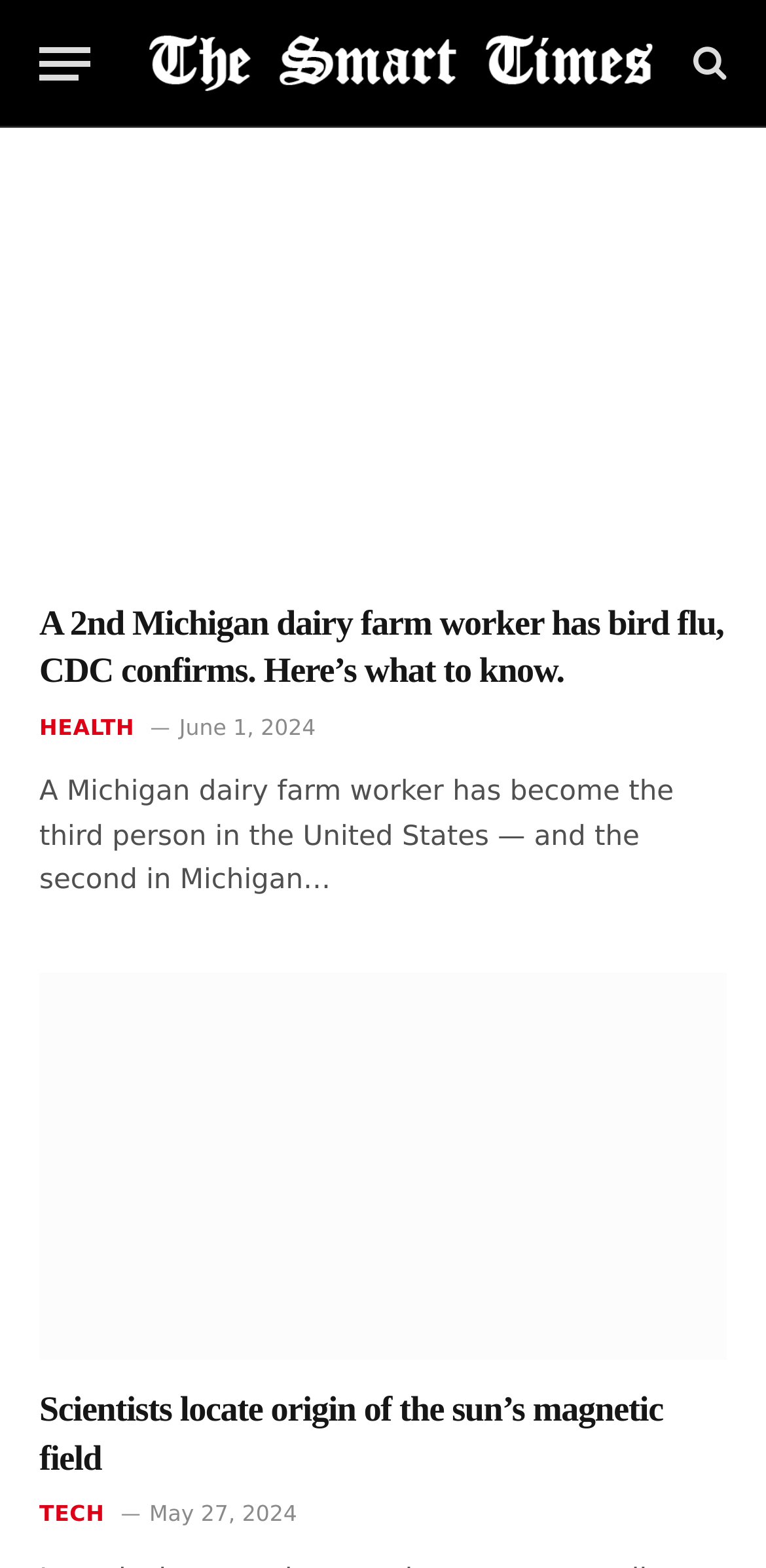Determine the bounding box coordinates for the clickable element required to fulfill the instruction: "Read the article about bird flu". Provide the coordinates as four float numbers between 0 and 1, i.e., [left, top, right, bottom].

[0.051, 0.119, 0.949, 0.366]